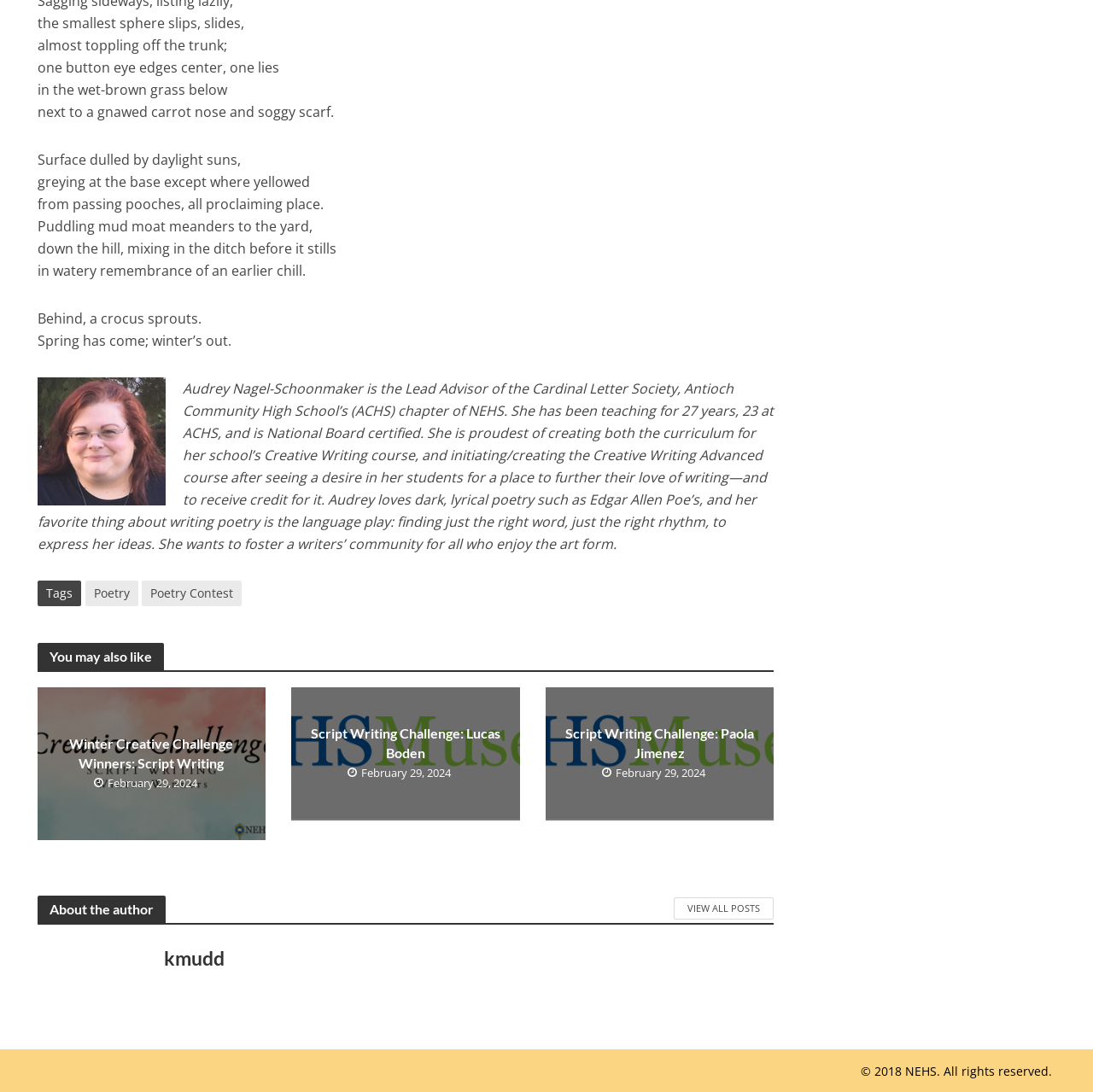Locate the bounding box of the UI element described by: "organic cbd hard candy" in the given webpage screenshot.

None